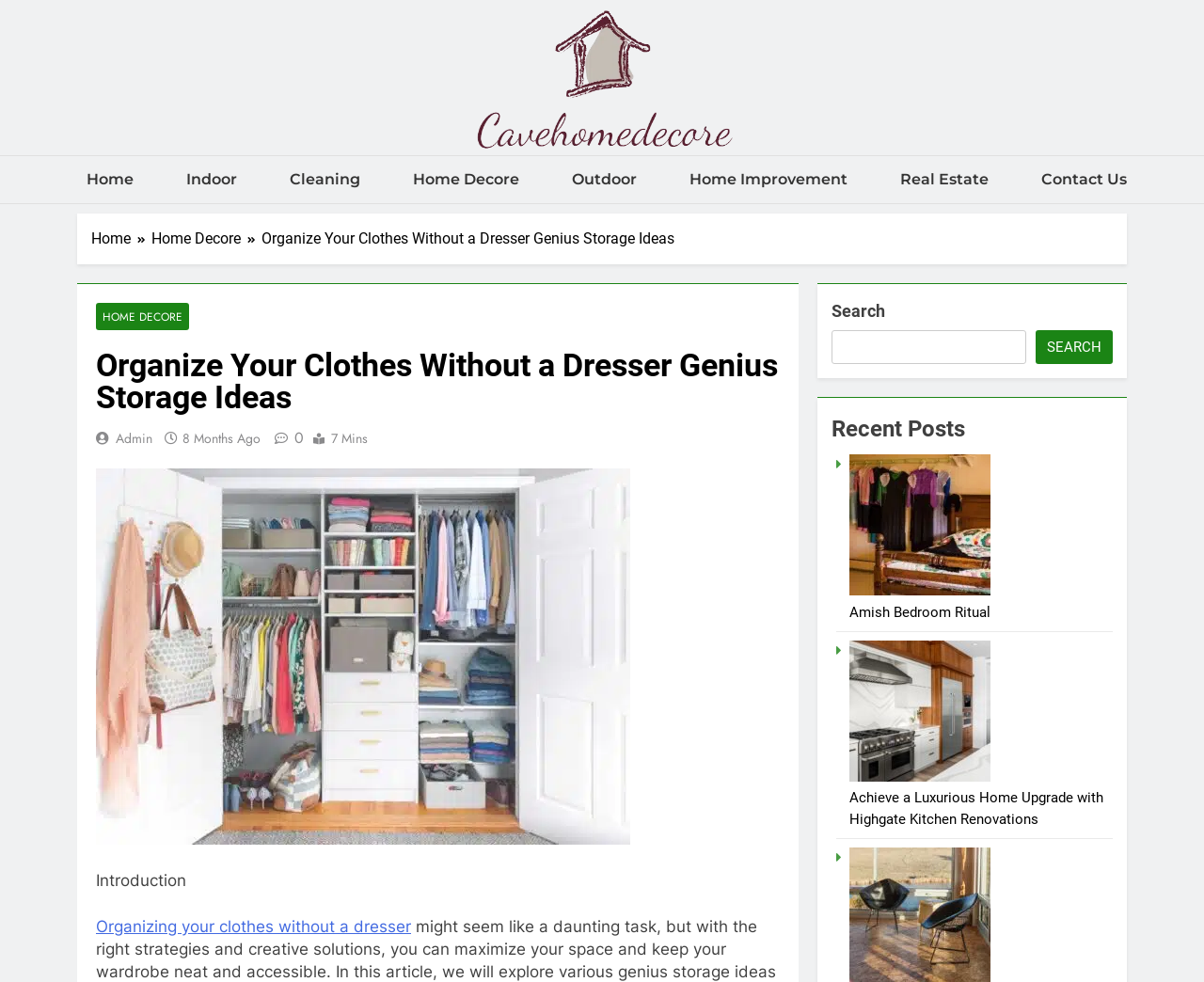Extract the heading text from the webpage.

Organize Your Clothes Without a Dresser Genius Storage Ideas